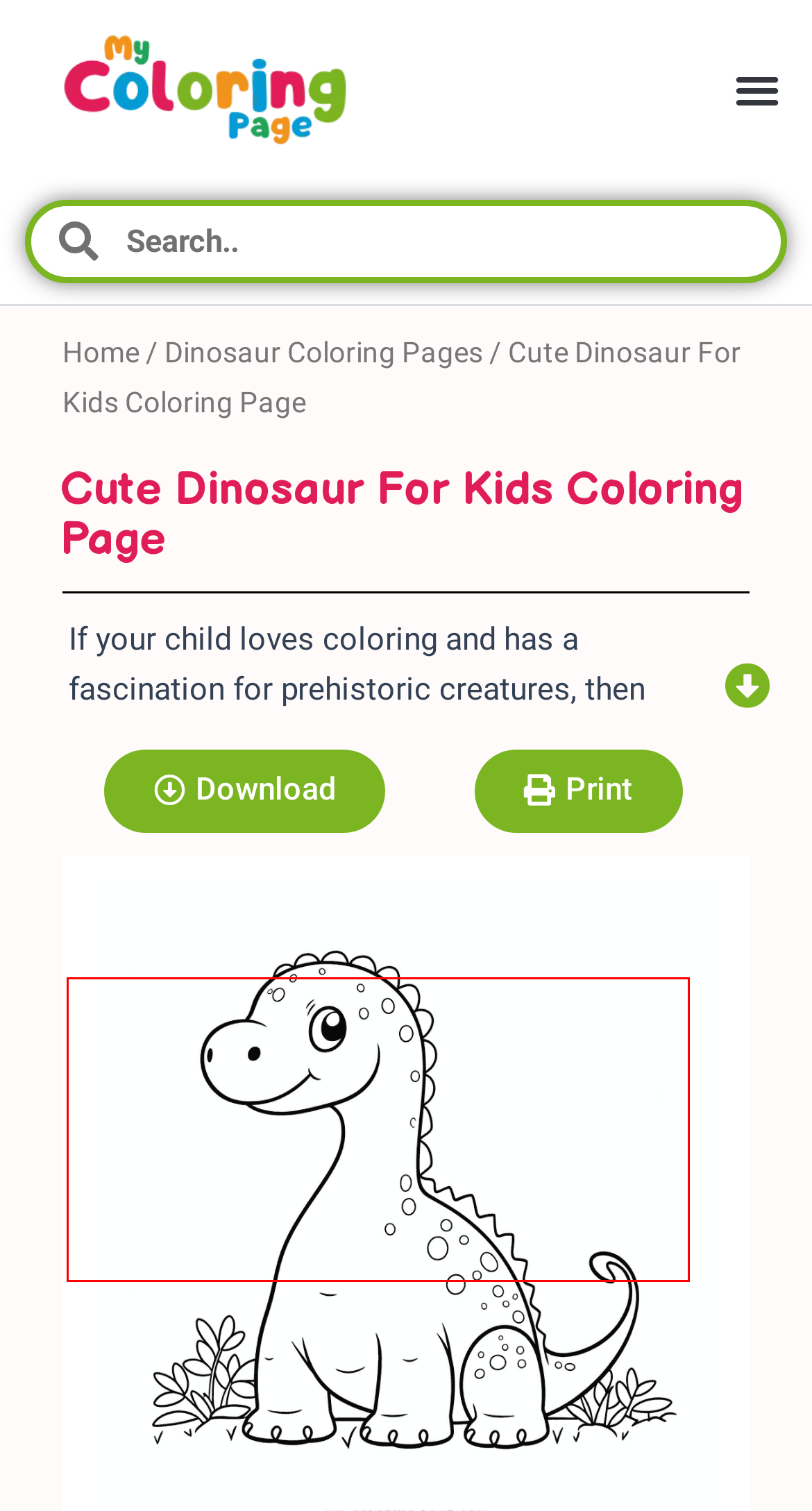Identify the red bounding box in the webpage screenshot and perform OCR to generate the text content enclosed.

Children will love the opportunity to bring color to the page and express their creativity. This free downloadable coloring page provides hours of entertainment and helps children to develop their motor skills and hand-eye coordination.